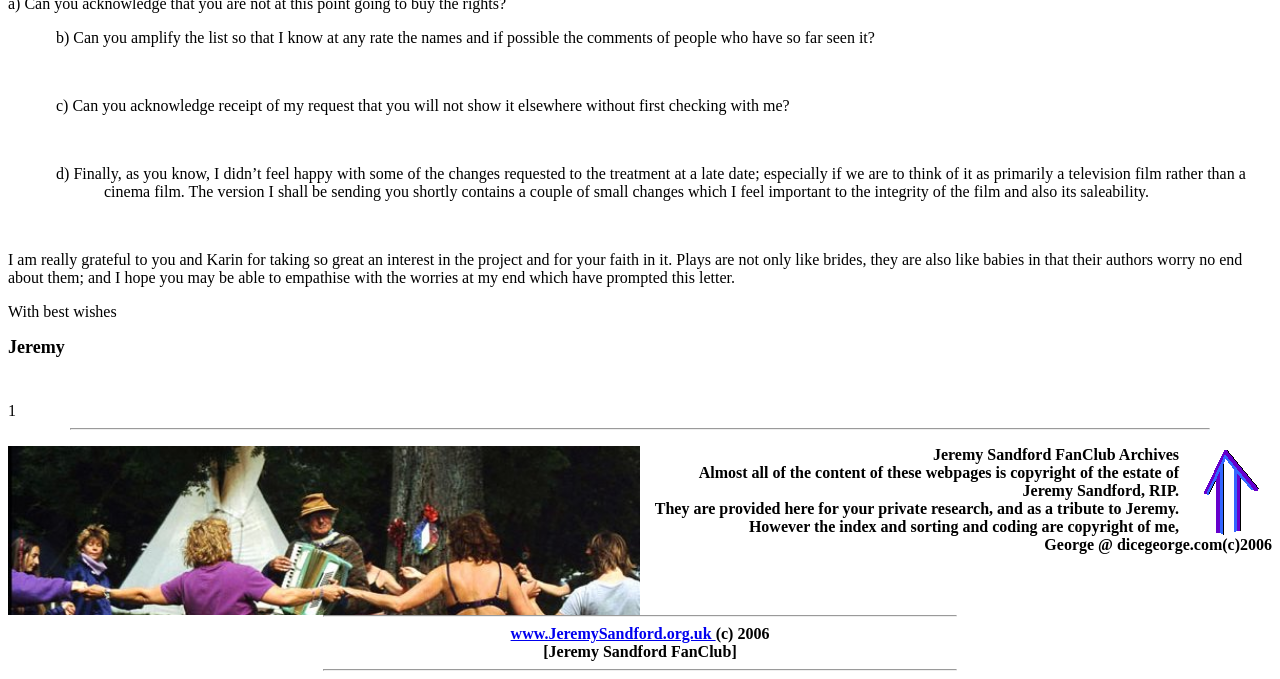Please respond to the question using a single word or phrase:
What is the purpose of the webpage?

Tribute to Jeremy Sandford